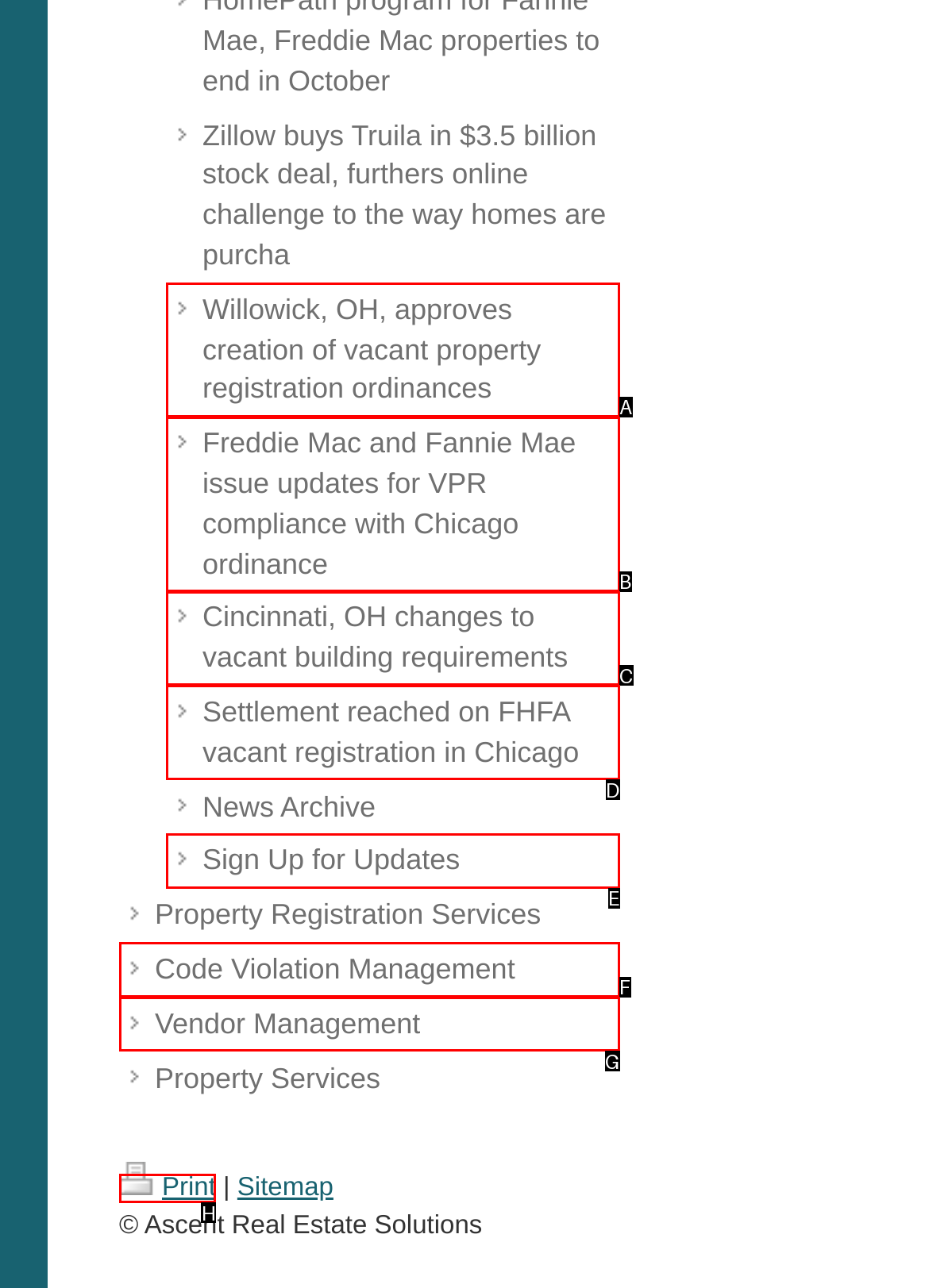Tell me which one HTML element best matches the description: Code Violation Management Answer with the option's letter from the given choices directly.

F